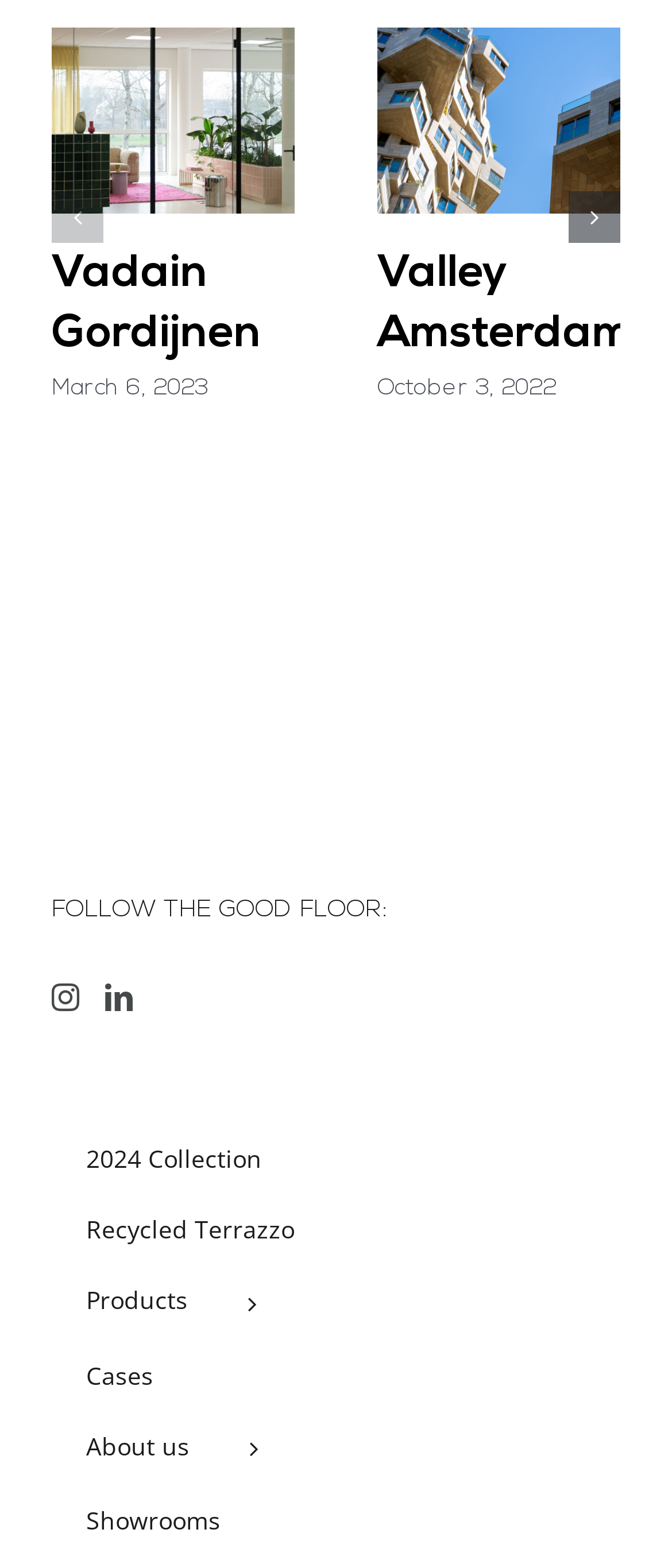How many social media links are there?
Please provide a single word or phrase as your answer based on the image.

2